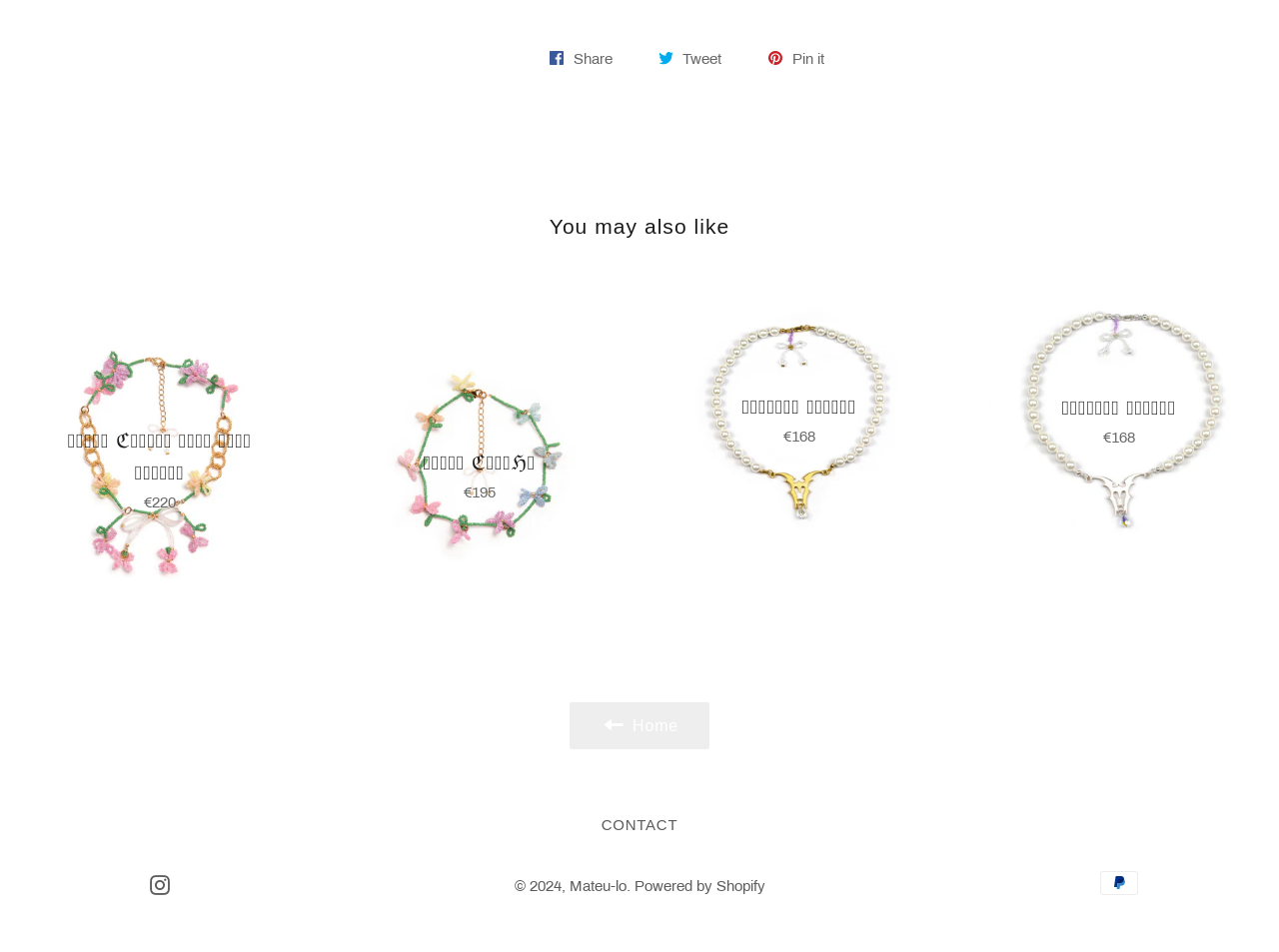Determine the bounding box coordinates of the element that should be clicked to execute the following command: "View product details of 𝕭𝖔𝖜𝕳𝖟 ℭ𝔥𝔞𝔦𝔫𝔷 𝔊𝔬𝔩𝔡 𝔚𝔞𝔯𝔪 𝔓𝔞𝔰𝔱𝔢𝔩".

[0.023, 0.299, 0.227, 0.672]